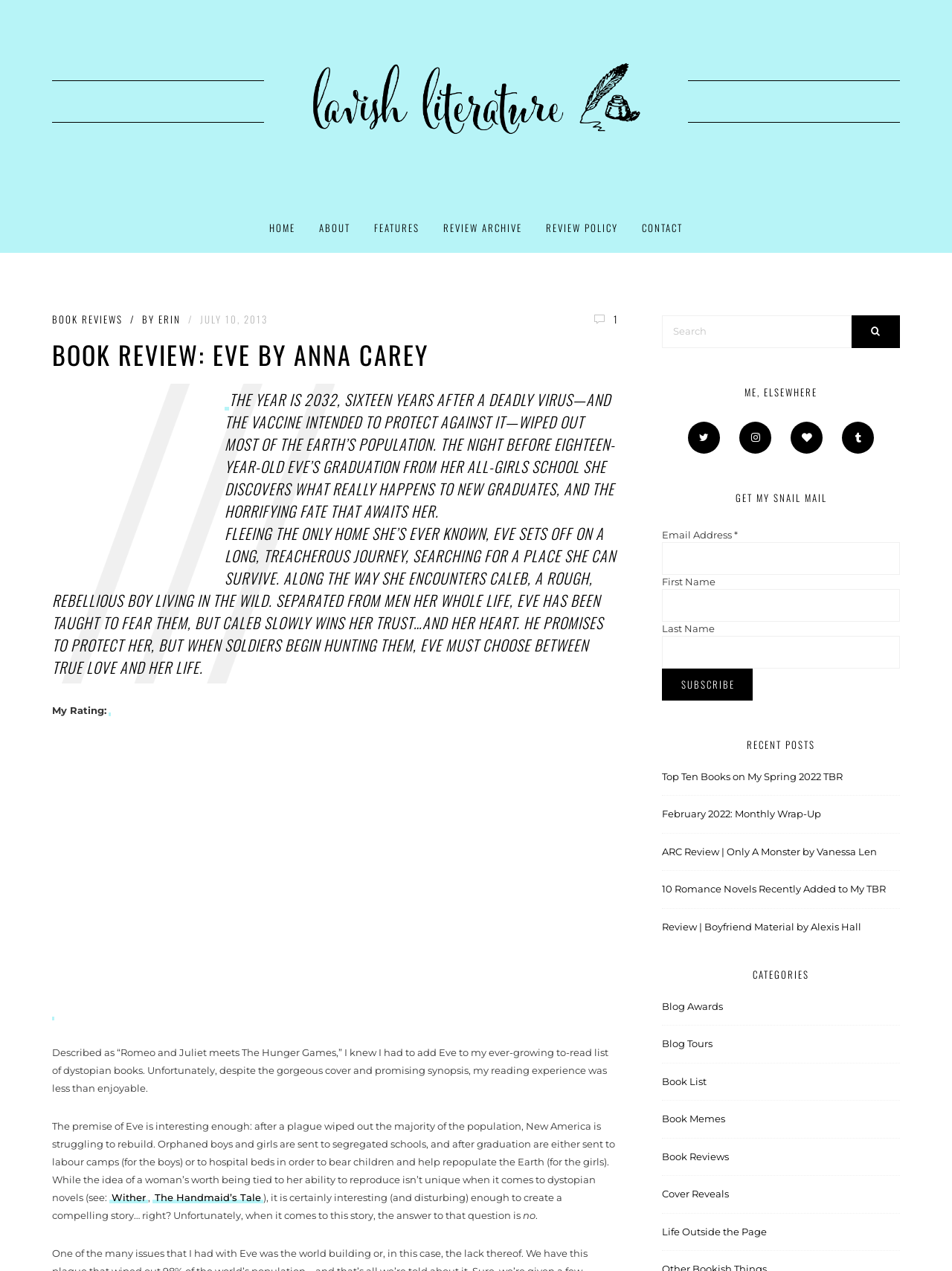Find the coordinates for the bounding box of the element with this description: "alt="Lavish Literature Book Blog"".

[0.321, 0.043, 0.679, 0.116]